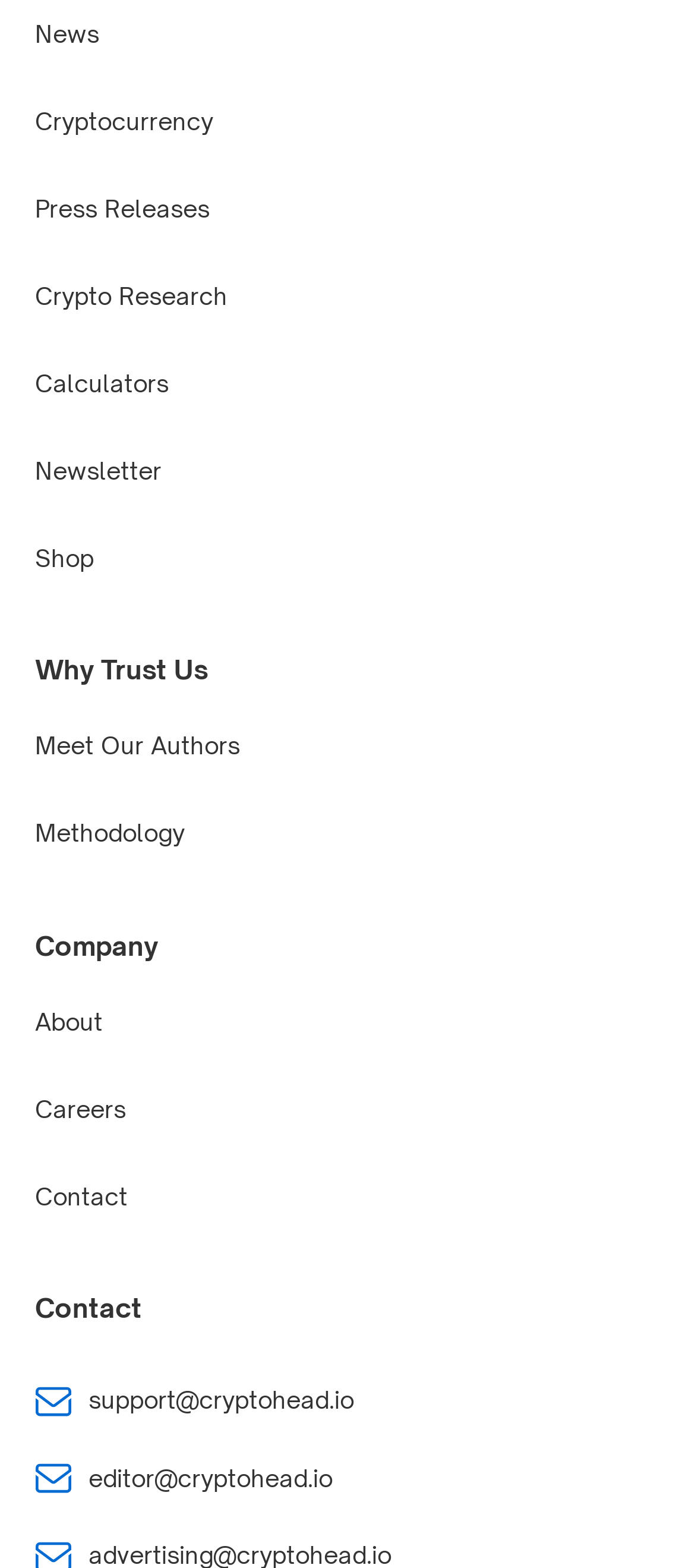Please study the image and answer the question comprehensively:
What is the purpose of the 'Meet Our Authors' link?

Based on the context of the webpage, I inferred that the 'Meet Our Authors' link is intended to provide information about the authors of the webpage's content. This link is located near other links related to the webpage's credibility, such as 'Why Trust Us' and 'Methodology'.